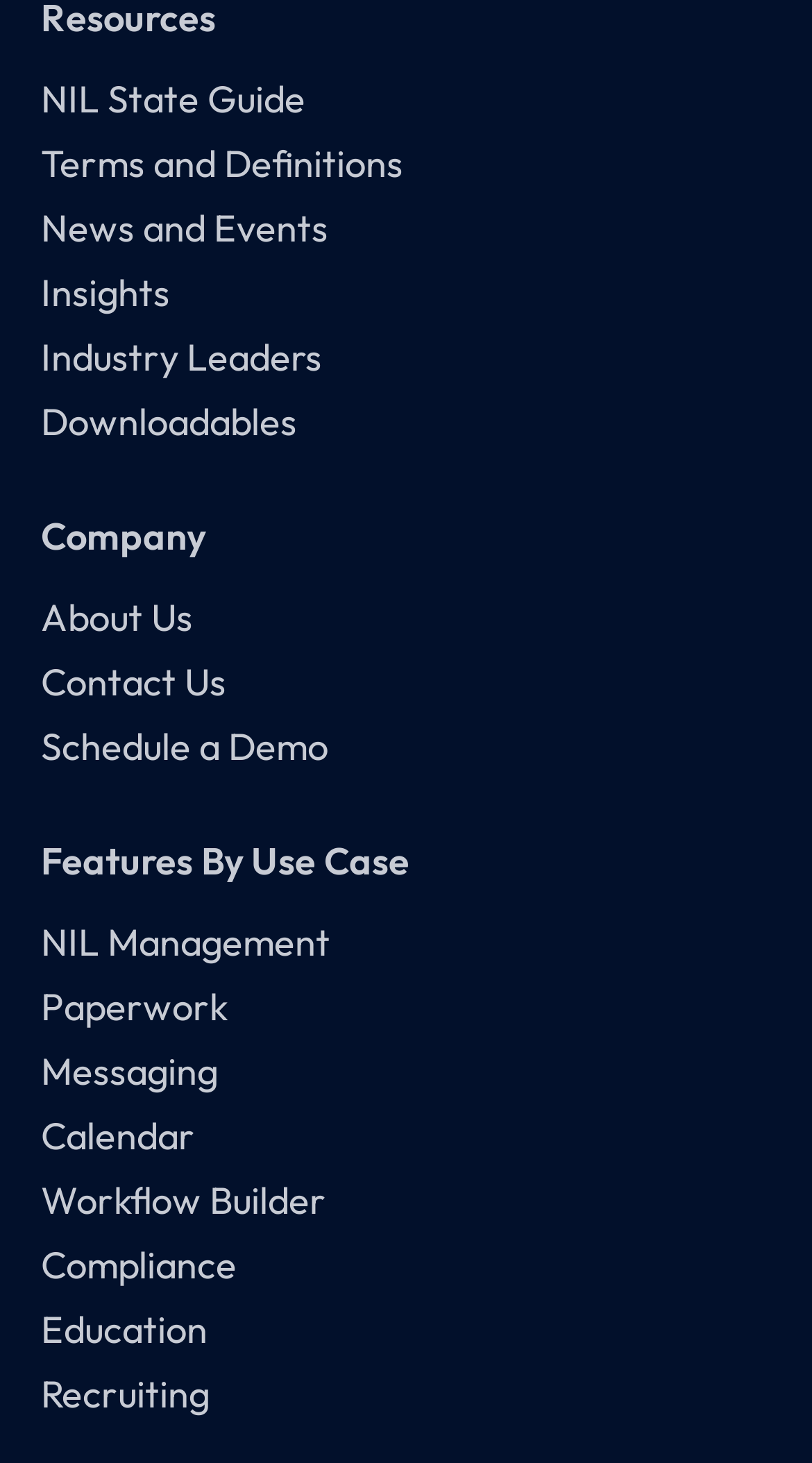Provide a brief response to the question using a single word or phrase: 
What is the last link under the 'Features By Use Case' heading?

Recruiting